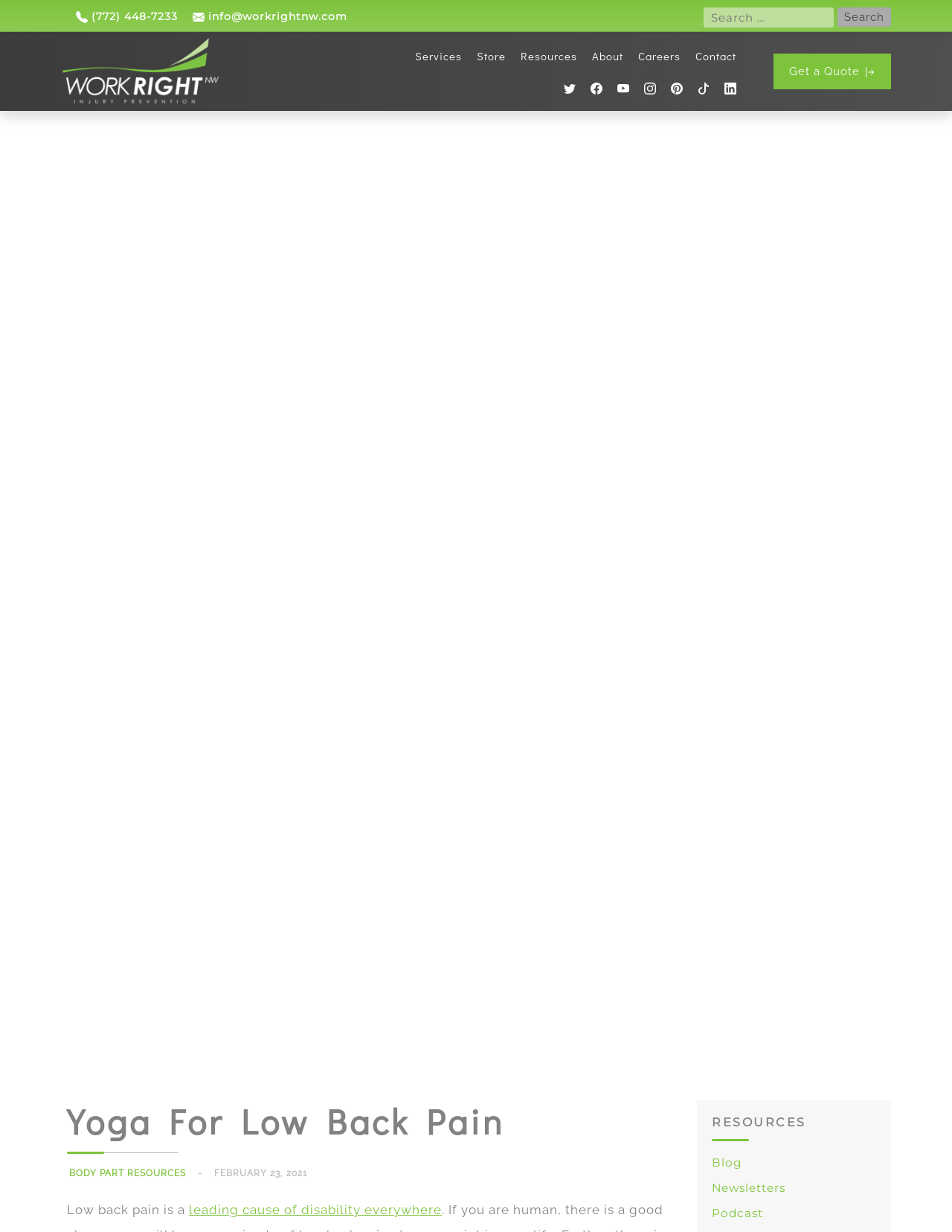Find the bounding box coordinates for the element that must be clicked to complete the instruction: "Read about low back pain resources". The coordinates should be four float numbers between 0 and 1, indicated as [left, top, right, bottom].

[0.073, 0.948, 0.195, 0.957]